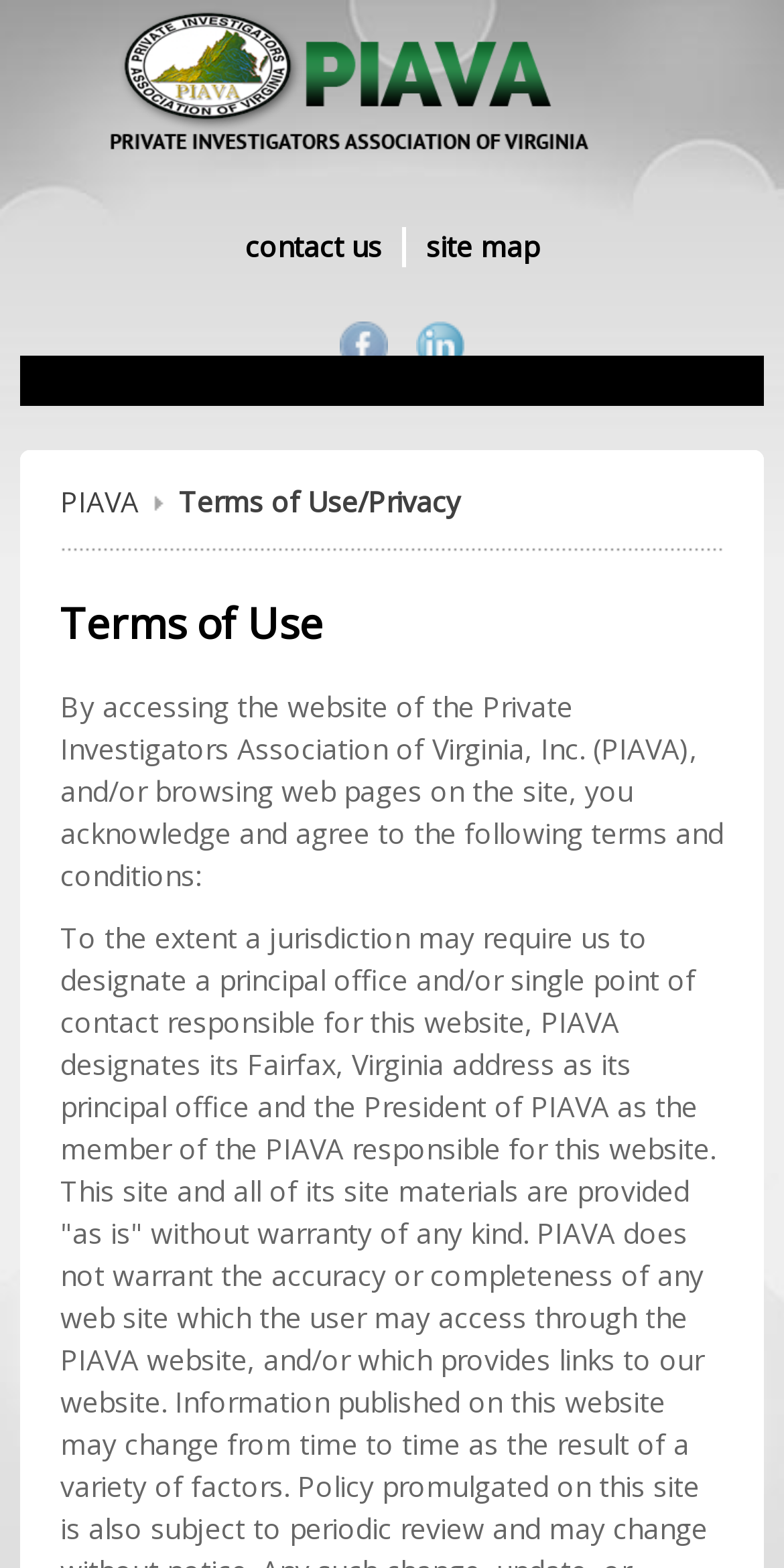What is the condition for accessing the website?
Give a one-word or short-phrase answer derived from the screenshot.

Acknowledge and agree to terms and conditions